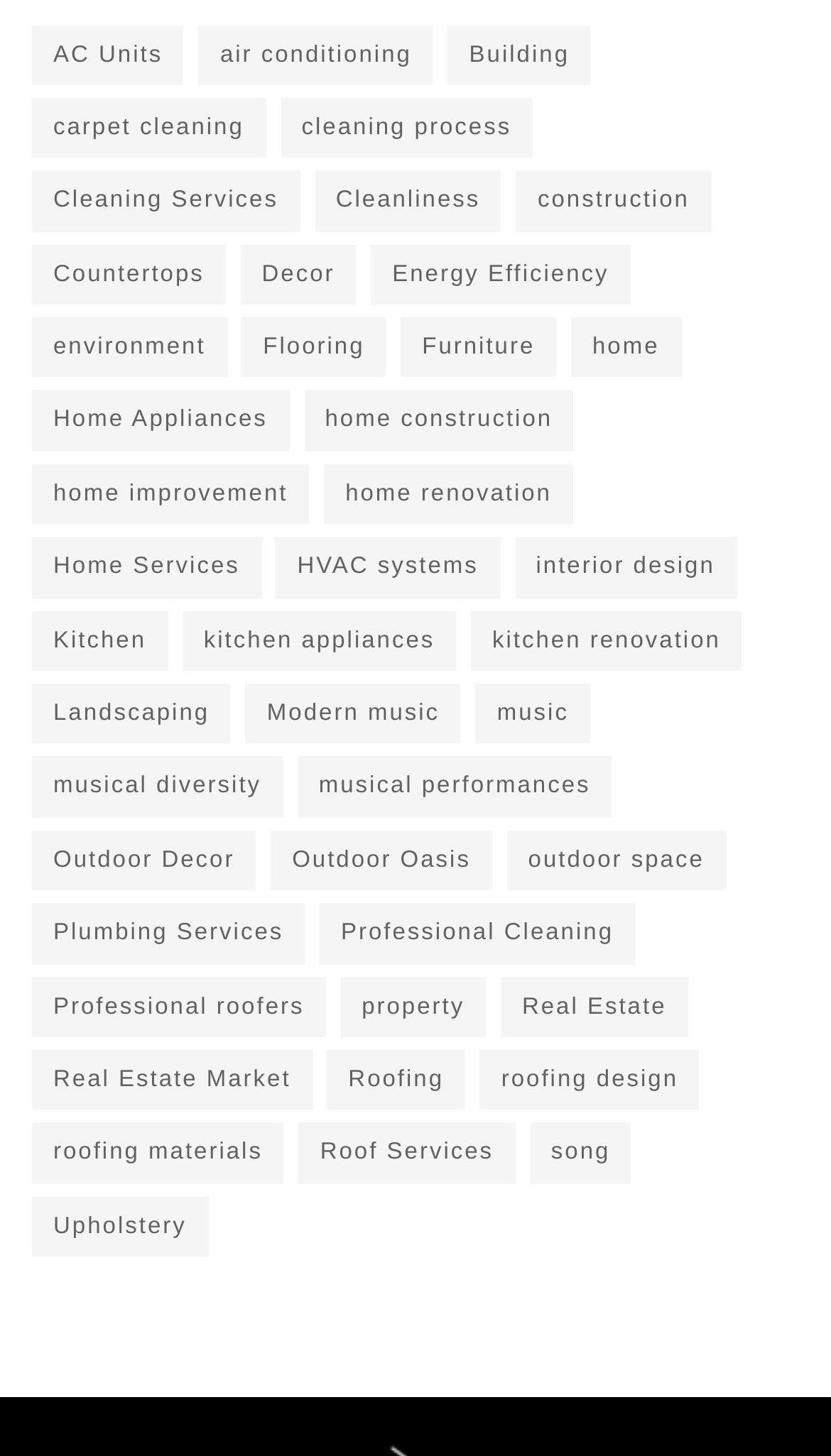How many items are there in 'Real Estate'?
Give a single word or phrase answer based on the content of the image.

59 items